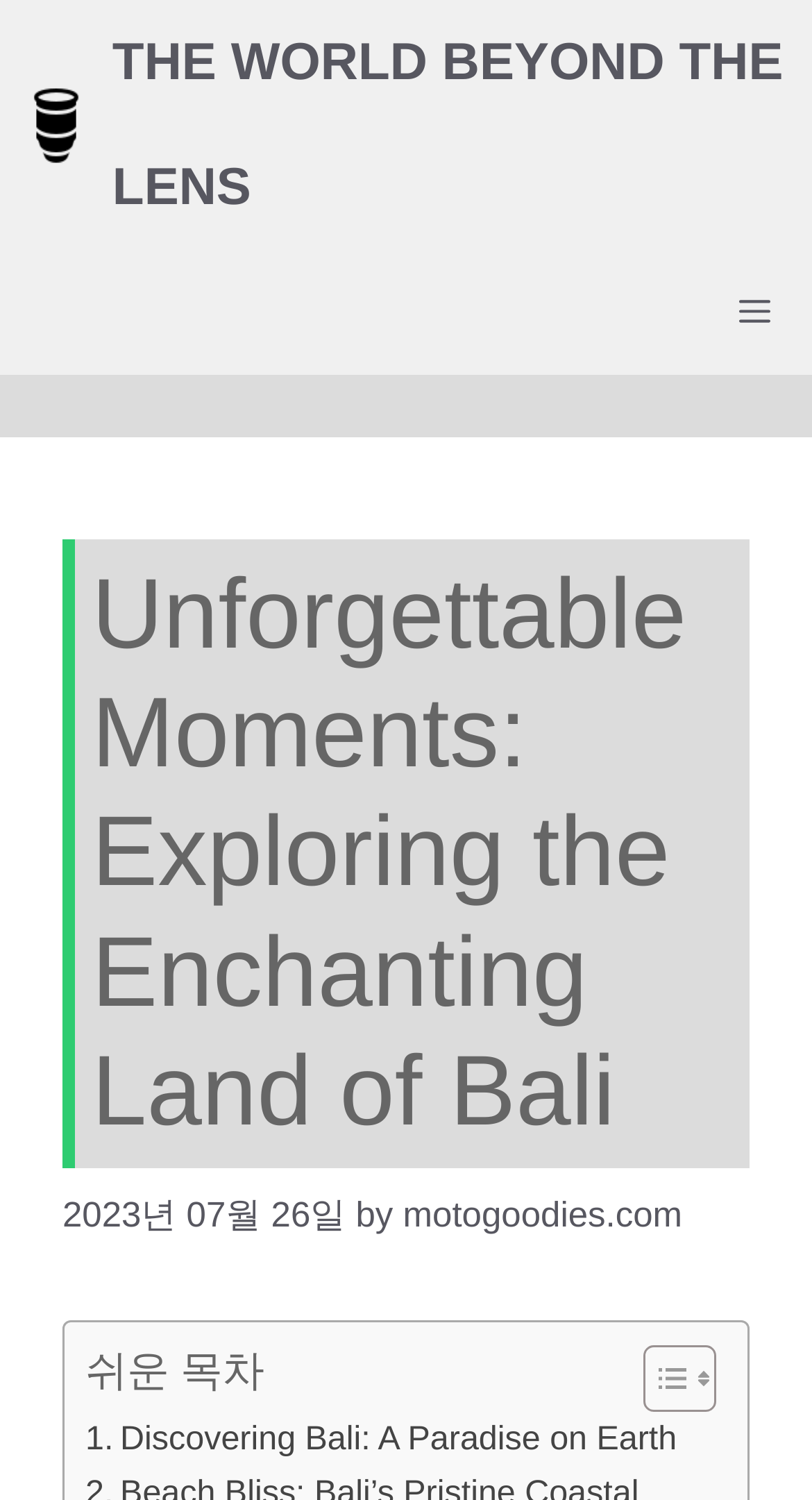Identify the bounding box coordinates for the UI element described by the following text: "motogoodies.com". Provide the coordinates as four float numbers between 0 and 1, in the format [left, top, right, bottom].

[0.496, 0.797, 0.84, 0.824]